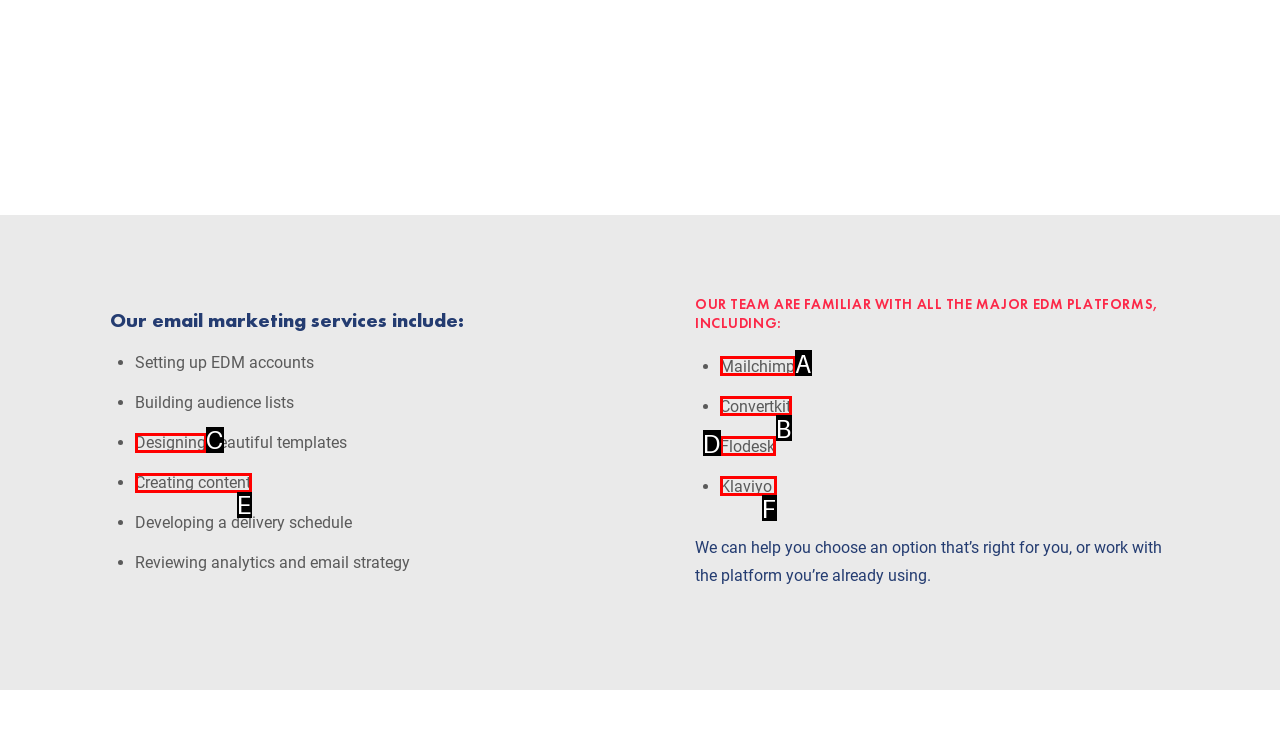Identify the UI element that corresponds to this description: Creating content
Respond with the letter of the correct option.

E